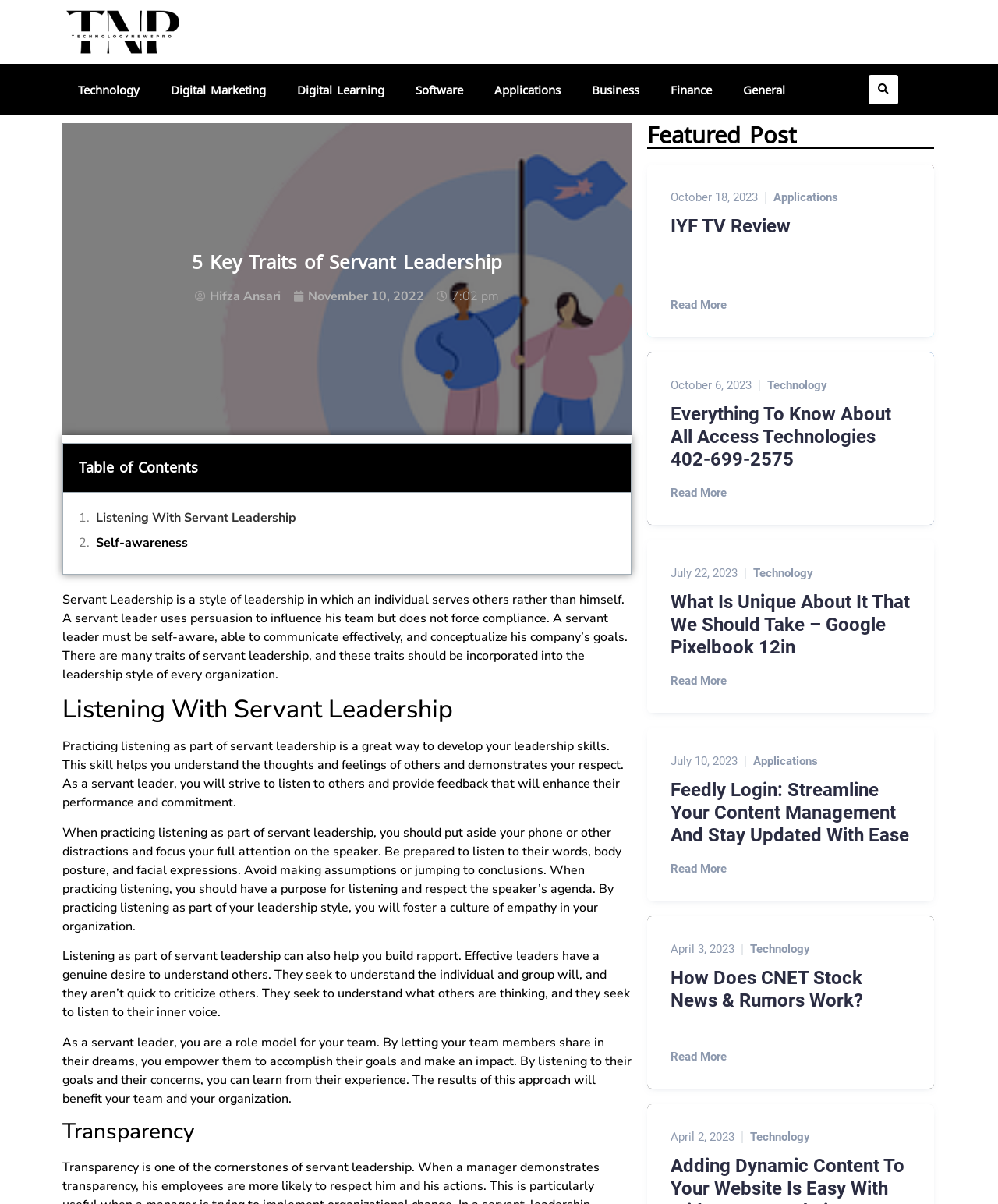Identify the bounding box coordinates of the clickable section necessary to follow the following instruction: "Click on the 'Listening With Servant Leadership' link". The coordinates should be presented as four float numbers from 0 to 1, i.e., [left, top, right, bottom].

[0.096, 0.422, 0.297, 0.438]